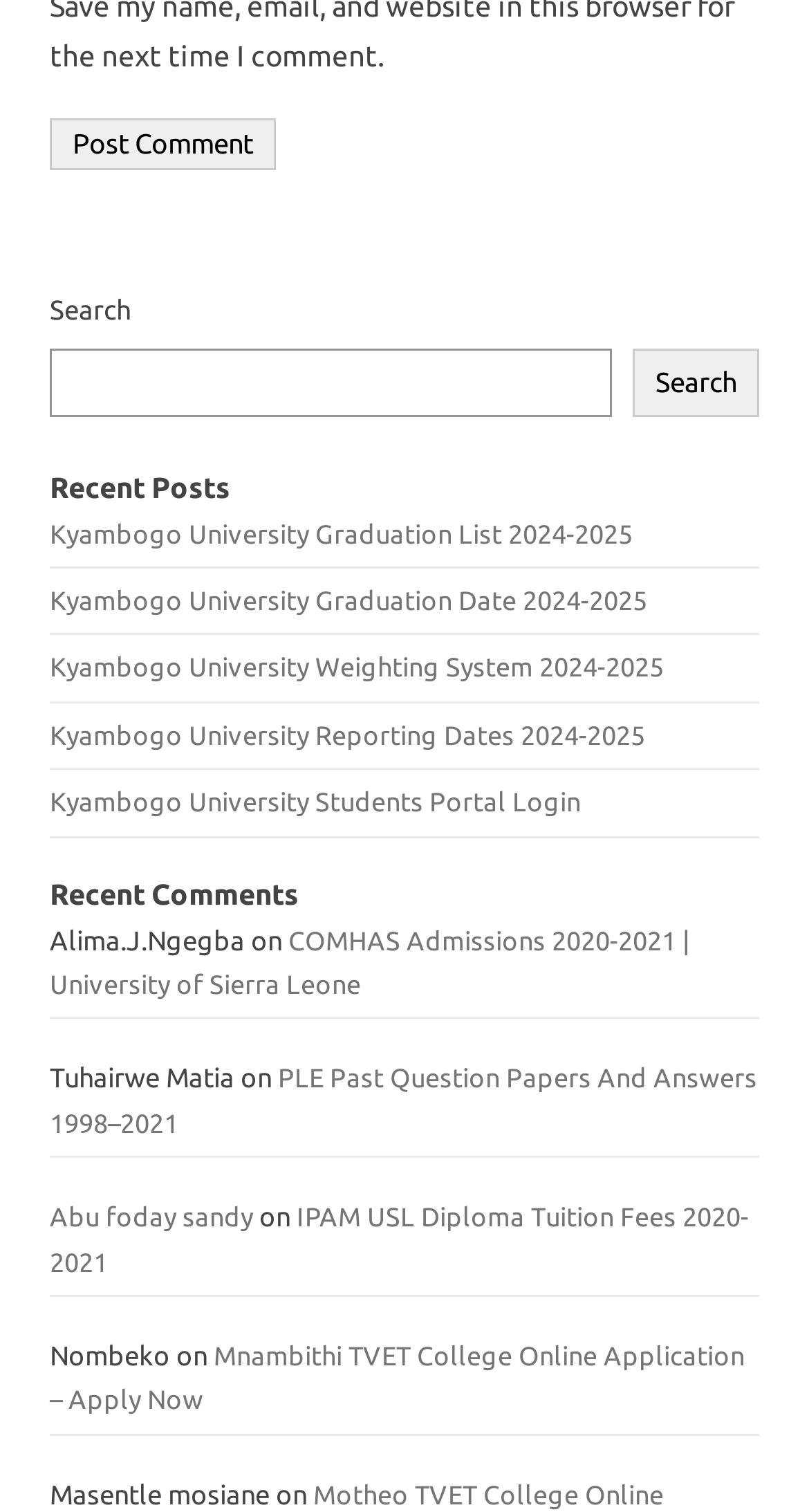Give a short answer using one word or phrase for the question:
What is the function of the search bar?

Search